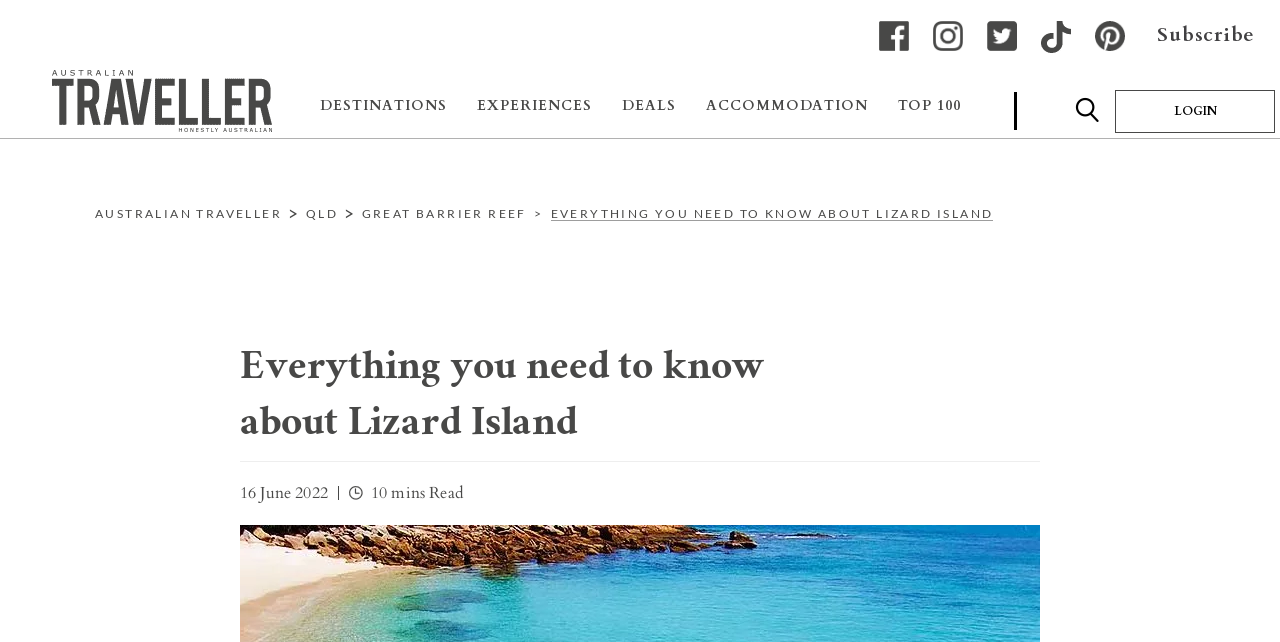What is the name of the island being described?
Using the image as a reference, give an elaborate response to the question.

The webpage is about Lizard Island, which is mentioned in the meta description and the heading 'Everything you need to know about Lizard Island'.